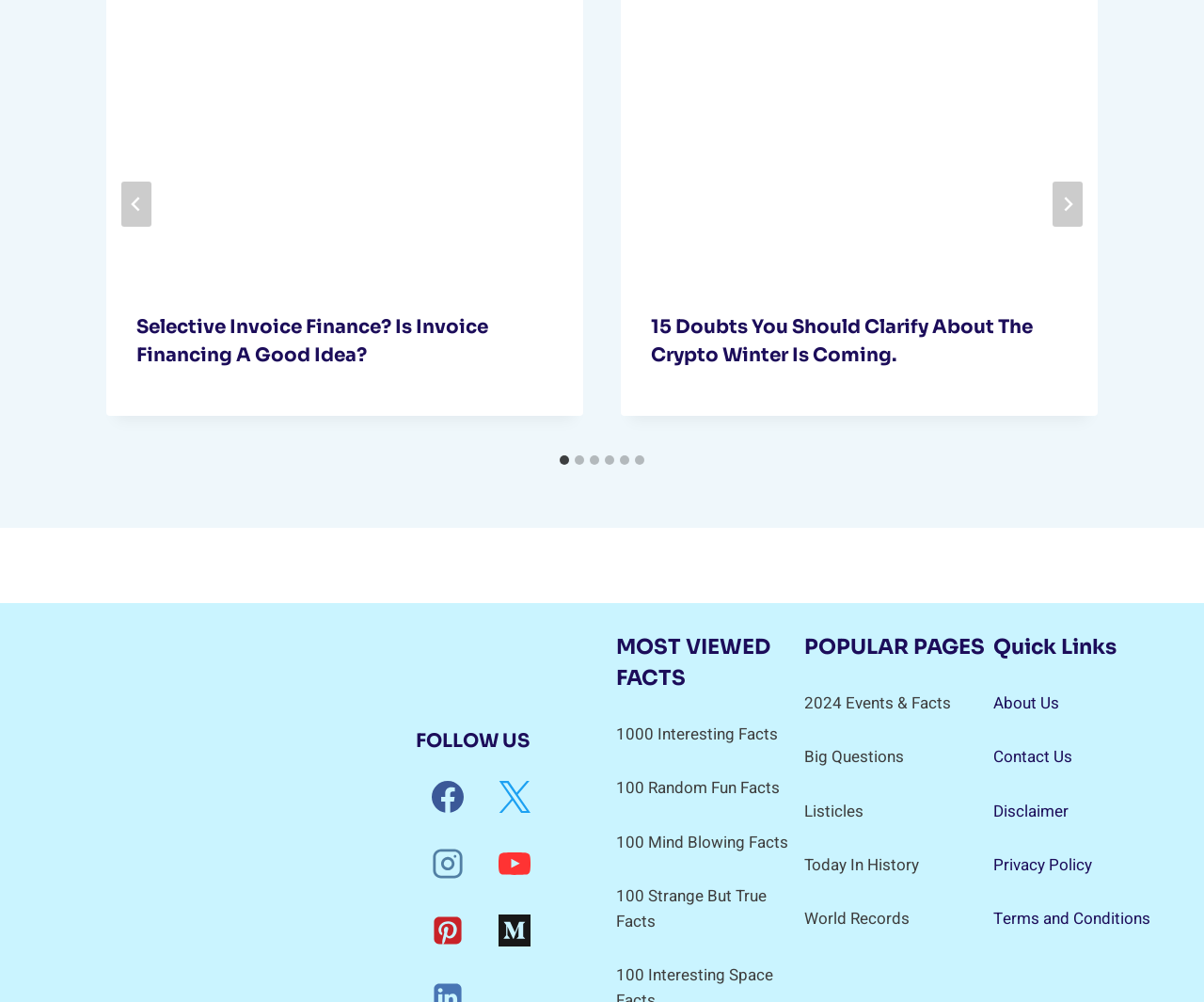Pinpoint the bounding box coordinates of the element that must be clicked to accomplish the following instruction: "Go to About Us page". The coordinates should be in the format of four float numbers between 0 and 1, i.e., [left, top, right, bottom].

[0.825, 0.69, 0.879, 0.714]